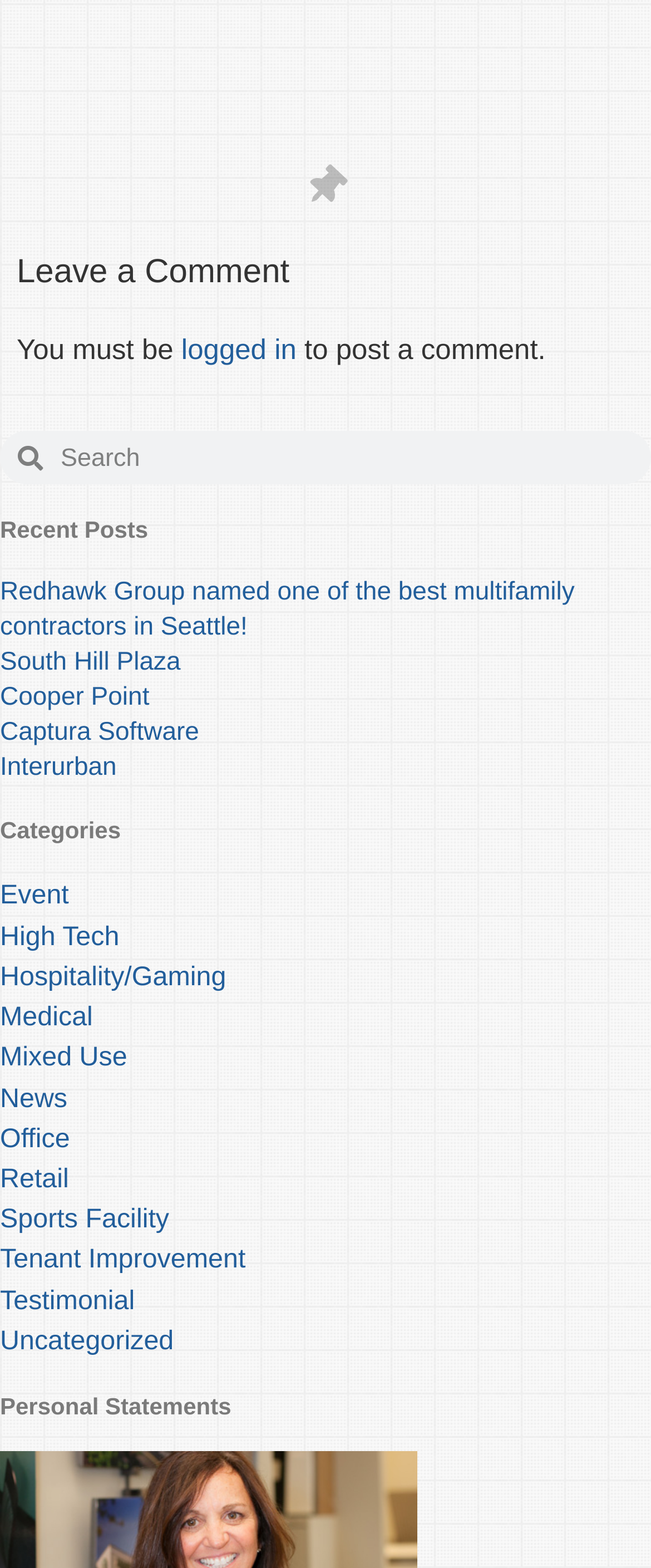Kindly provide the bounding box coordinates of the section you need to click on to fulfill the given instruction: "search for something".

[0.0, 0.275, 1.0, 0.309]